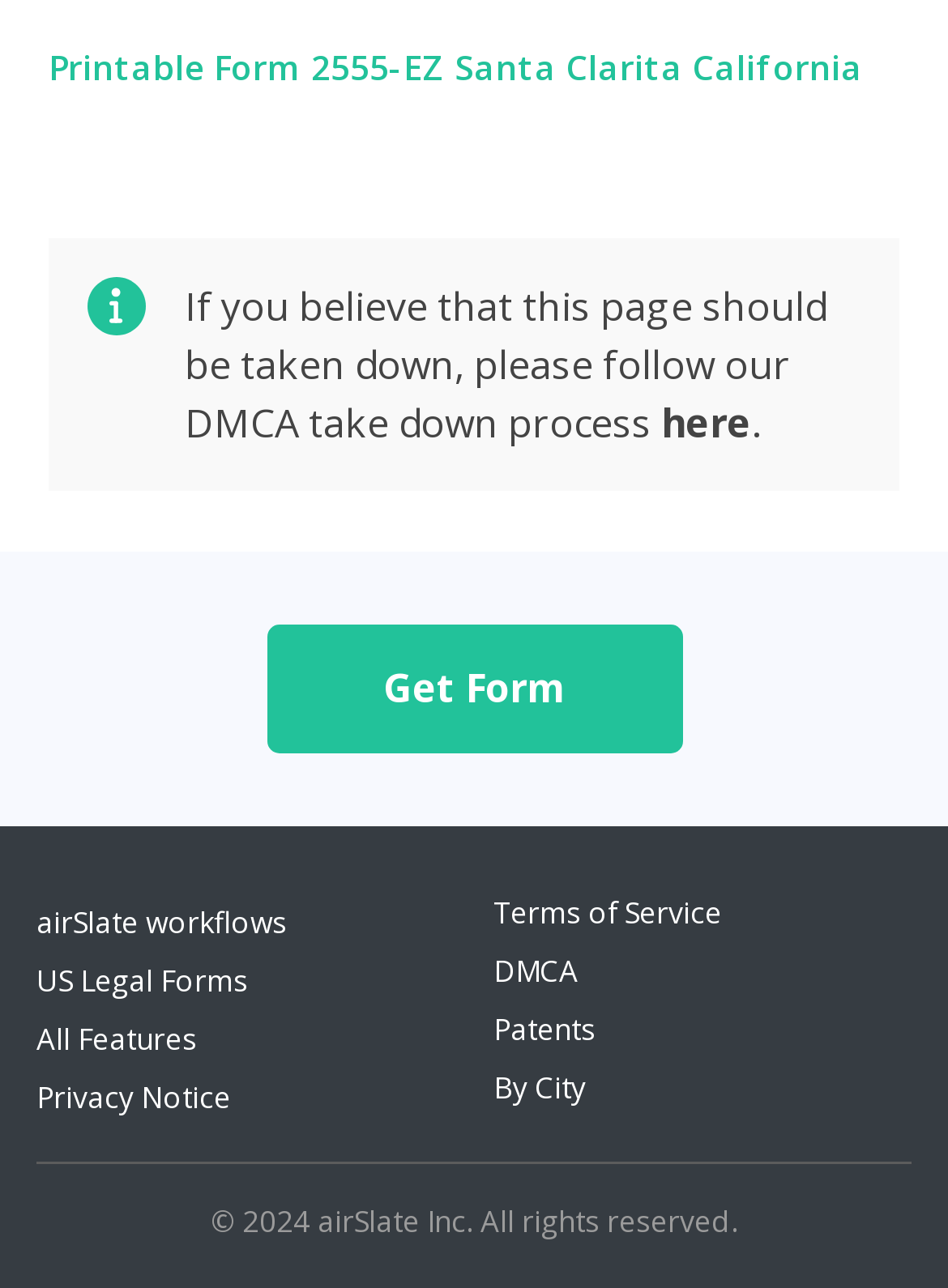Given the element description, predict the bounding box coordinates in the format (top-left x, top-left y, bottom-right x, bottom-right y). Make sure all values are between 0 and 1. Here is the element description: here

[0.697, 0.308, 0.792, 0.349]